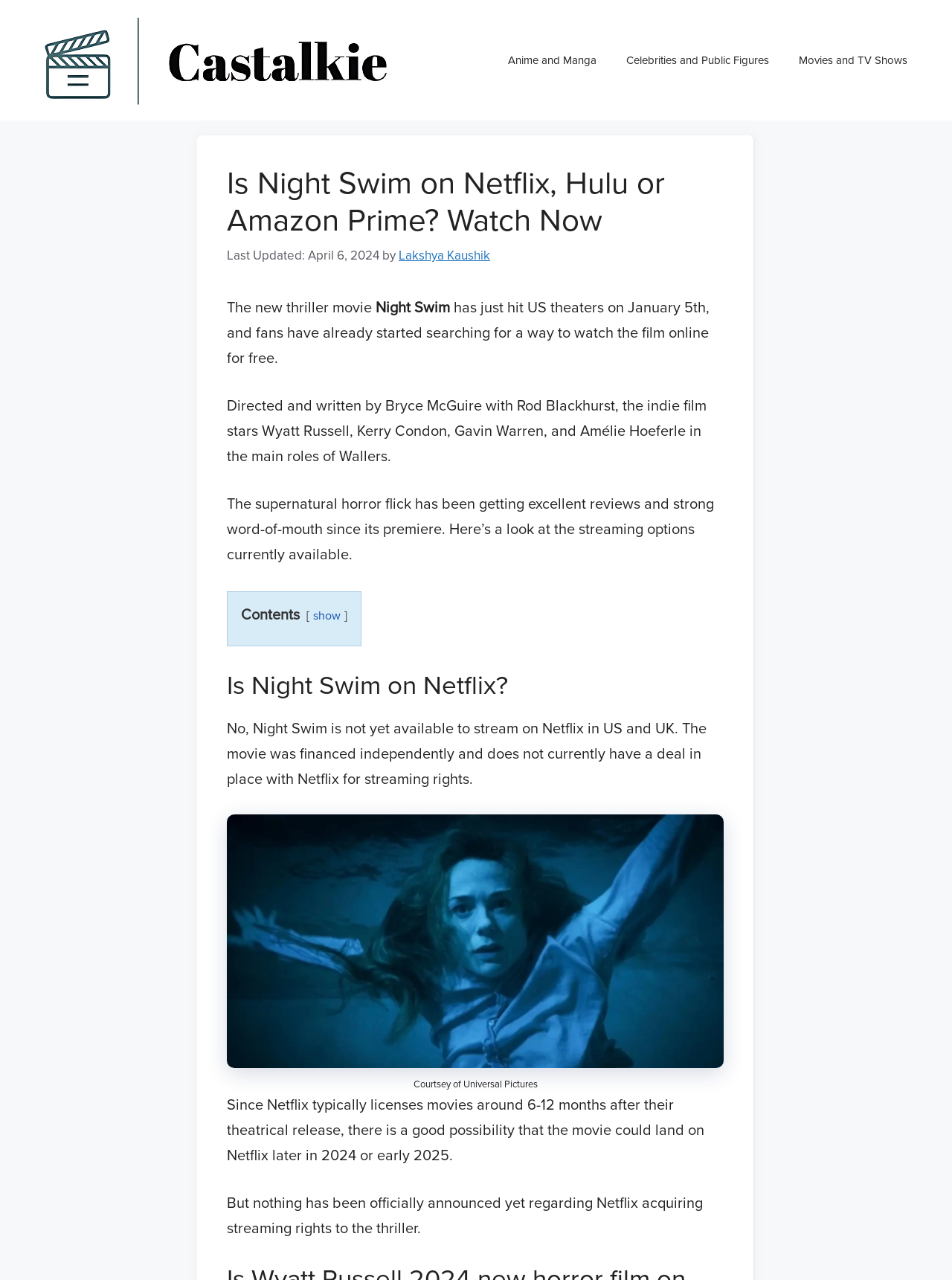Identify and generate the primary title of the webpage.

Is Night Swim on Netflix, Hulu or Amazon Prime? Watch Now